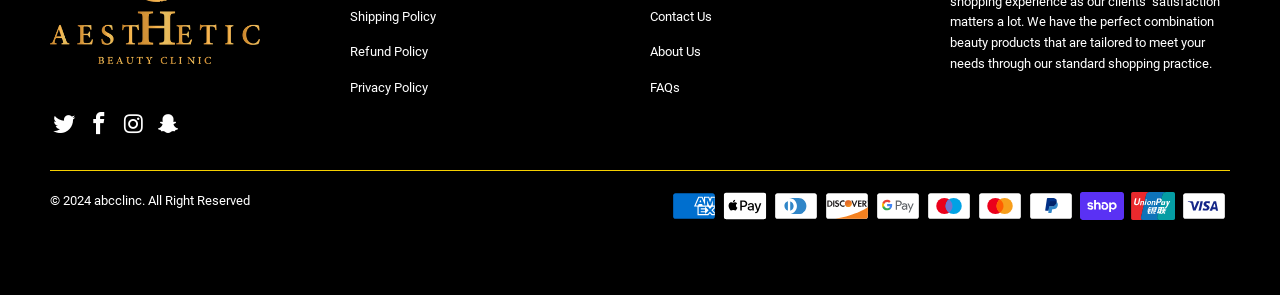Highlight the bounding box coordinates of the region I should click on to meet the following instruction: "Click Contact Us".

[0.508, 0.029, 0.556, 0.08]